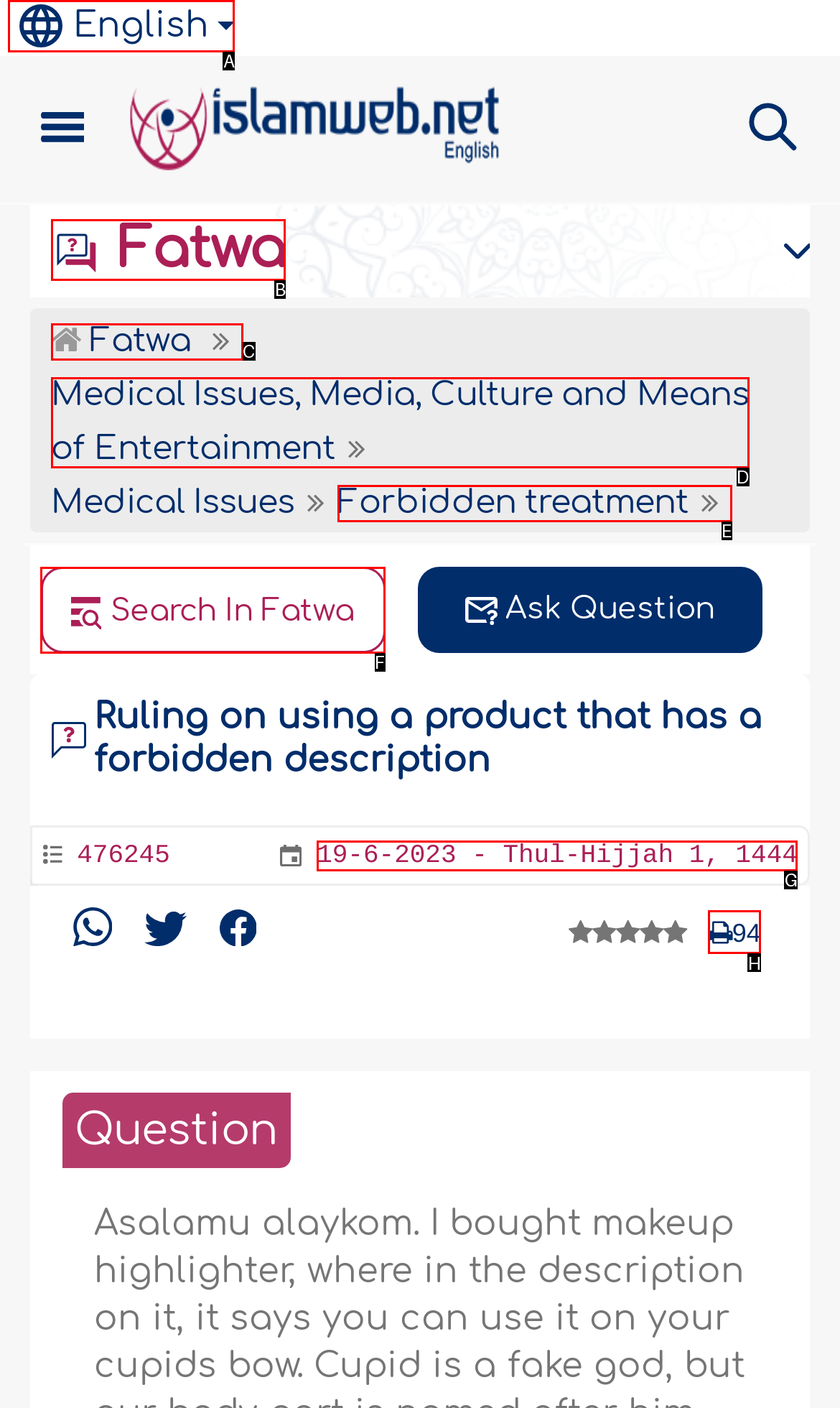Which option should be clicked to complete this task: Click the Fatwa link
Reply with the letter of the correct choice from the given choices.

B